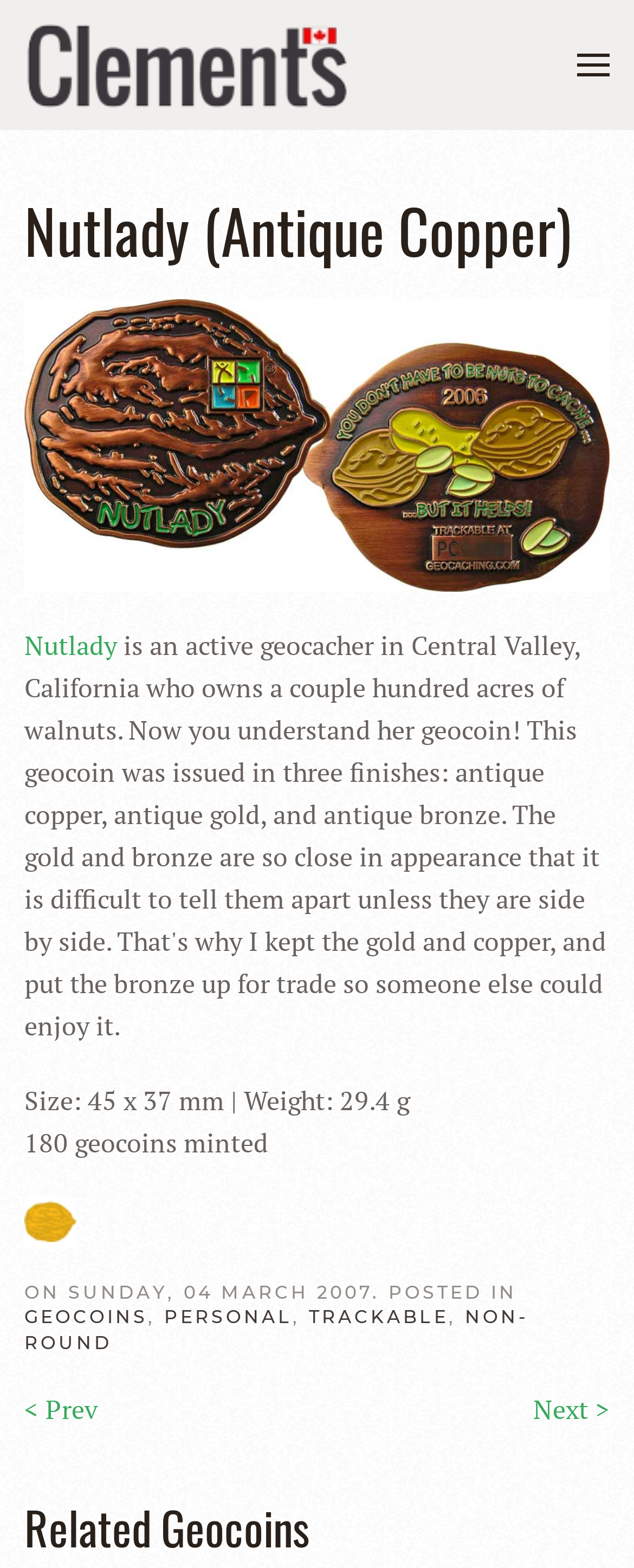Generate the text of the webpage's primary heading.

Nutlady (Antique Copper)